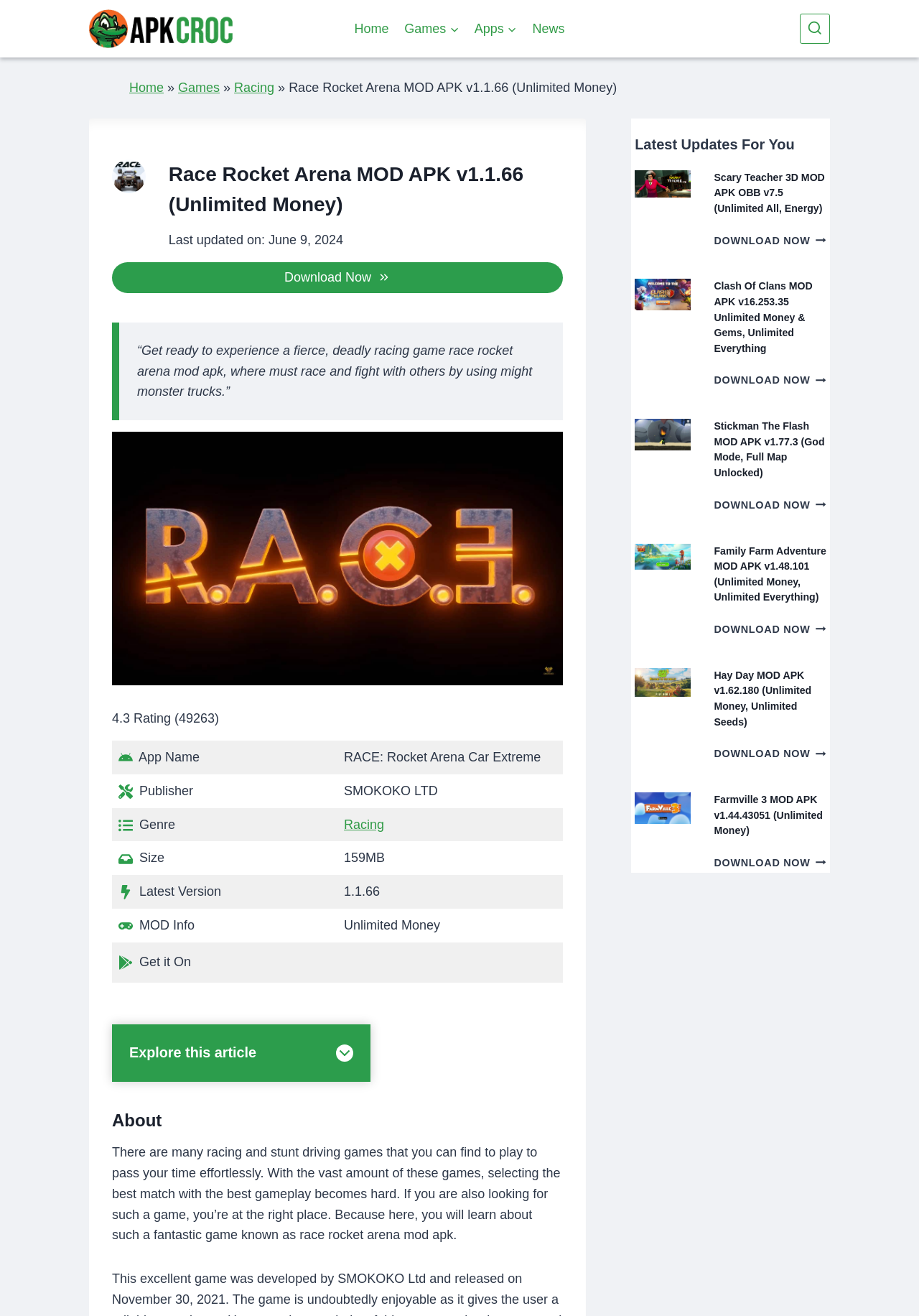Provide a short answer using a single word or phrase for the following question: 
What is the size of the game?

159MB